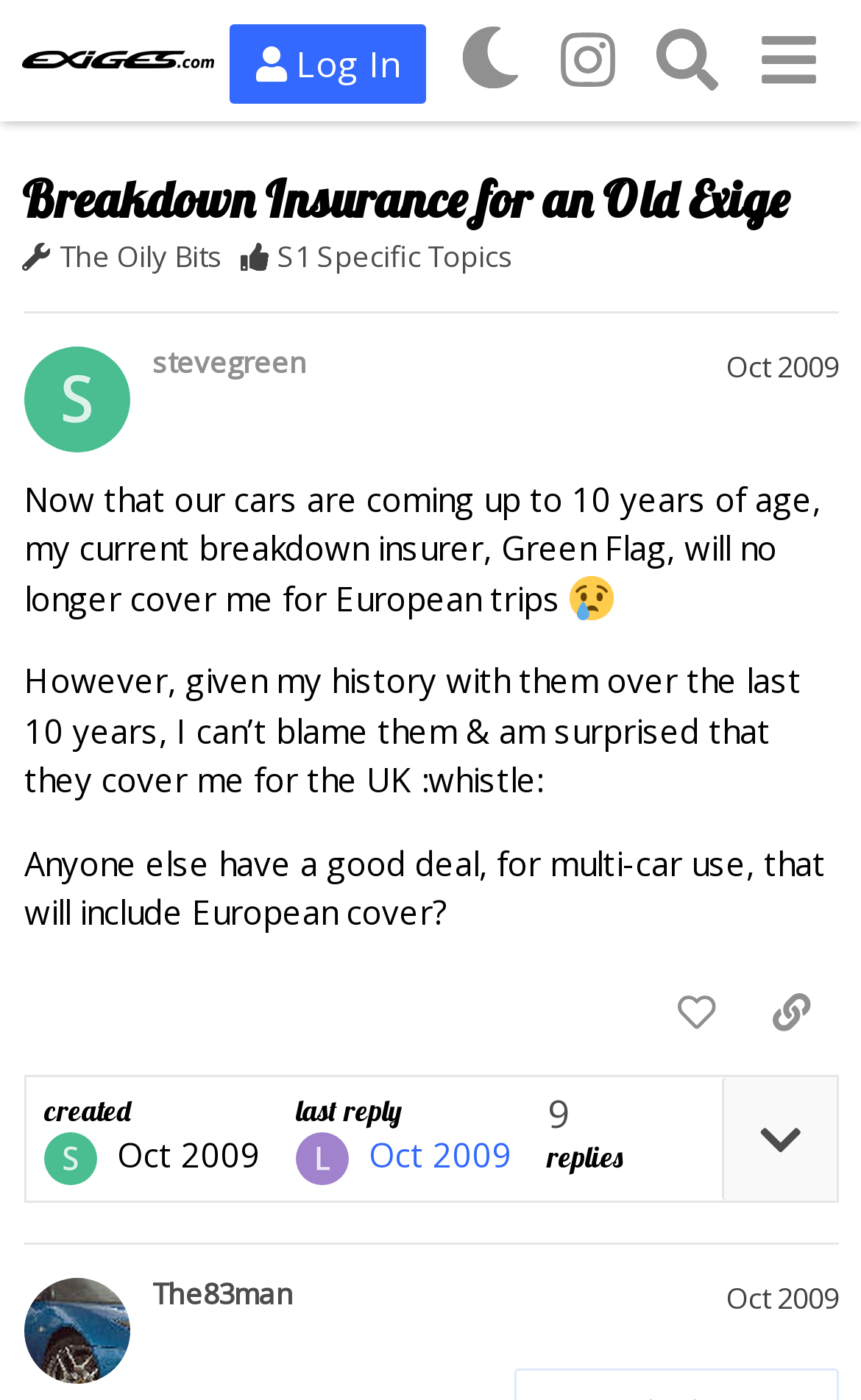What is the user required to do to like the post?
Please provide an in-depth and detailed response to the question.

The user is required to sign up or log in to like the post, as indicated by the button 'Please sign up or log in to like this post' which is located below the post.